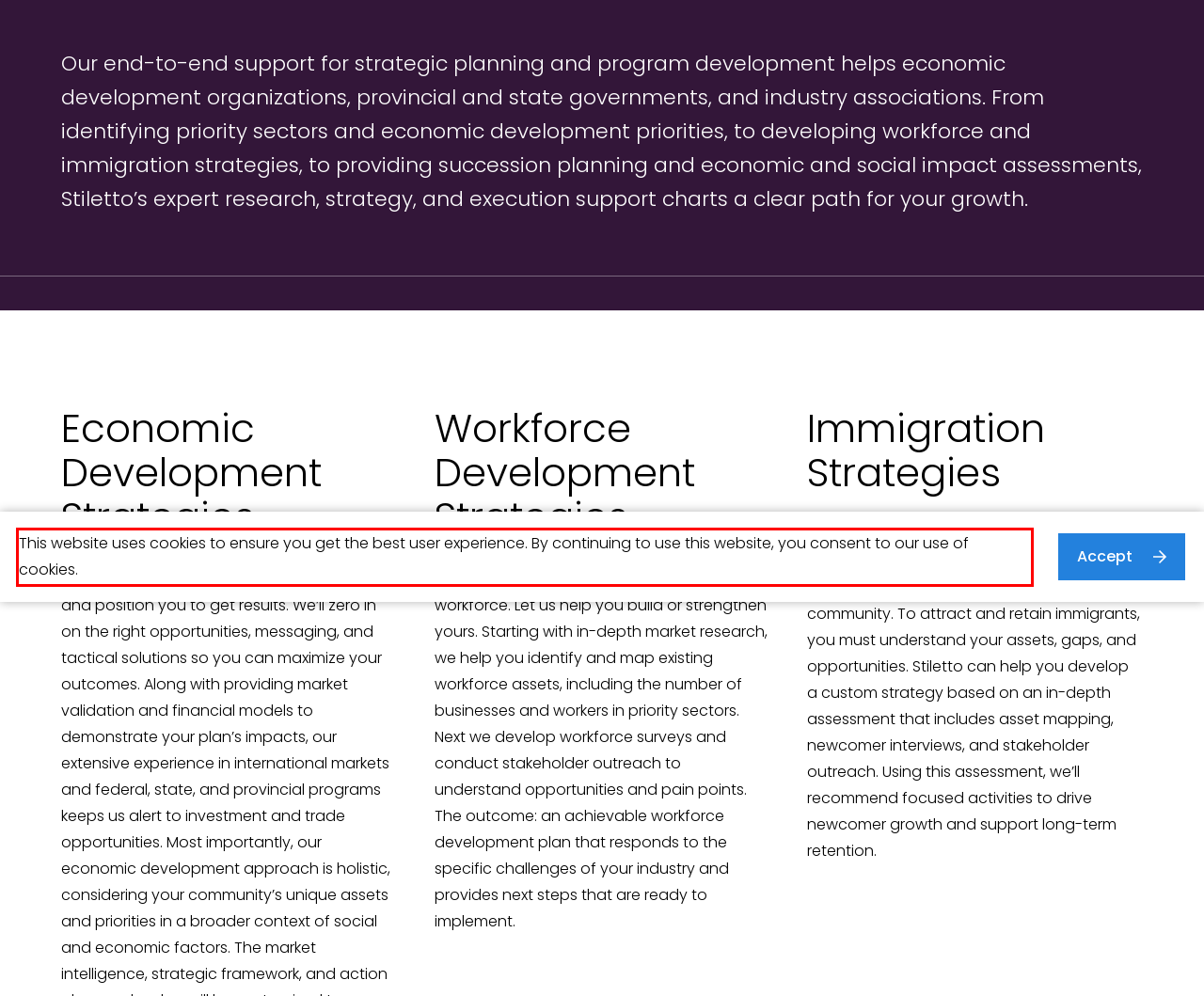Please look at the screenshot provided and find the red bounding box. Extract the text content contained within this bounding box.

This website uses cookies to ensure you get the best user experience. By continuing to use this website, you consent to our use of cookies.